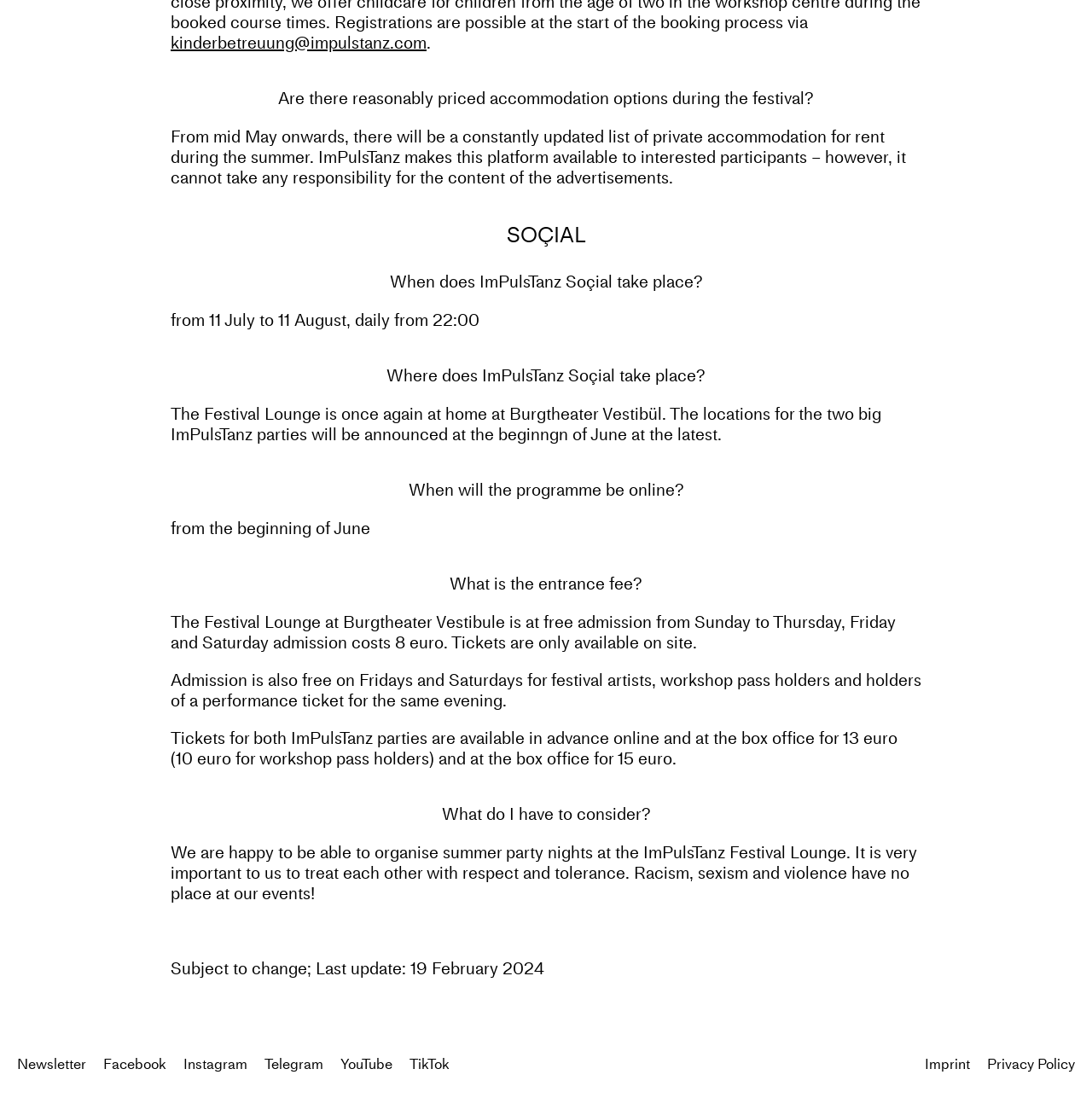Determine the bounding box coordinates of the section I need to click to execute the following instruction: "Go to Newsletter". Provide the coordinates as four float numbers between 0 and 1, i.e., [left, top, right, bottom].

[0.016, 0.959, 0.079, 0.979]